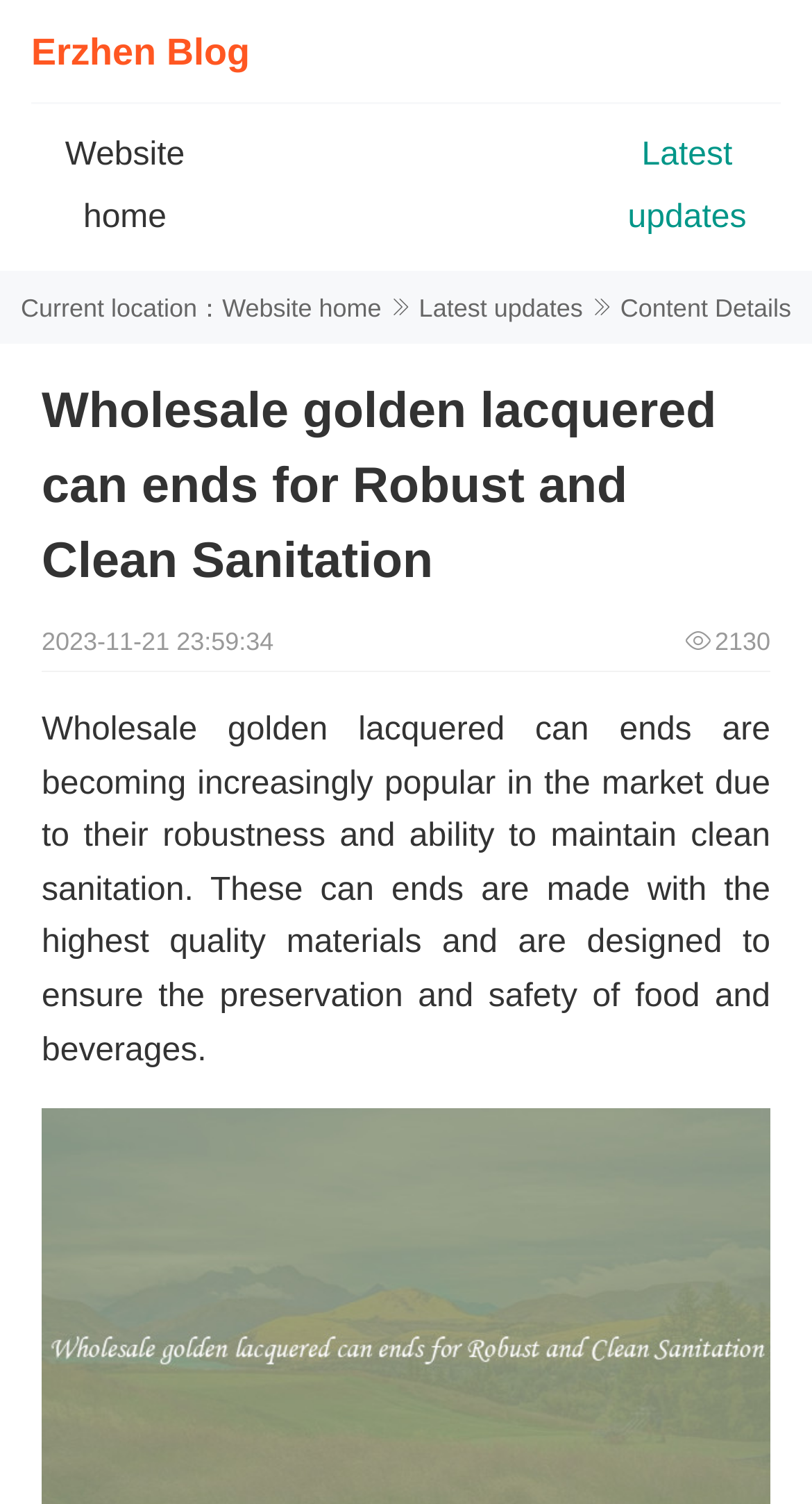Using the details in the image, give a detailed response to the question below:
What is the quality of the materials used to make the can ends?

The article states that the can ends are made with the highest quality materials, which implies that they are made with premium materials that meet high standards.